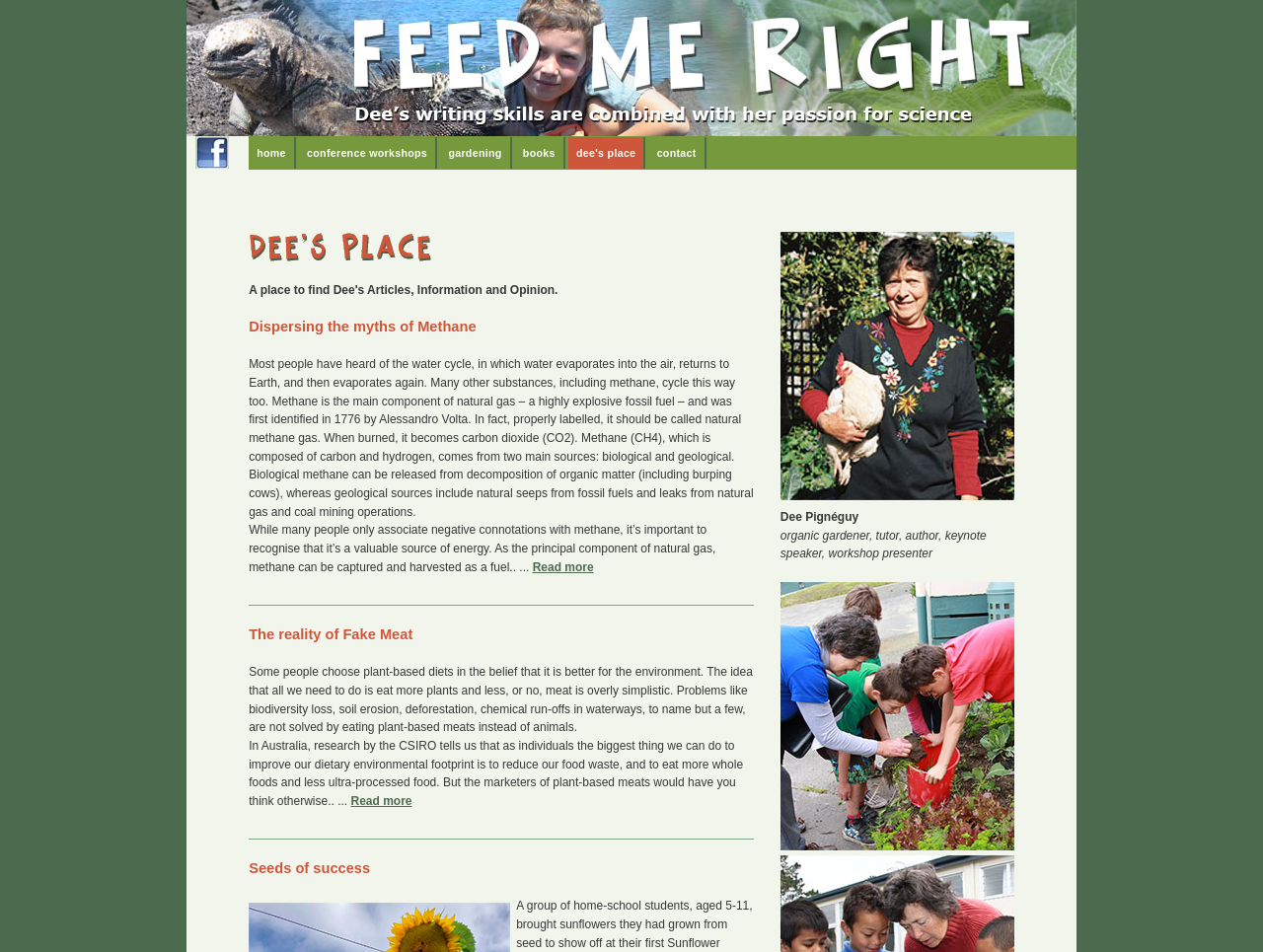Kindly provide the bounding box coordinates of the section you need to click on to fulfill the given instruction: "Read more about fake meat".

[0.278, 0.834, 0.326, 0.849]